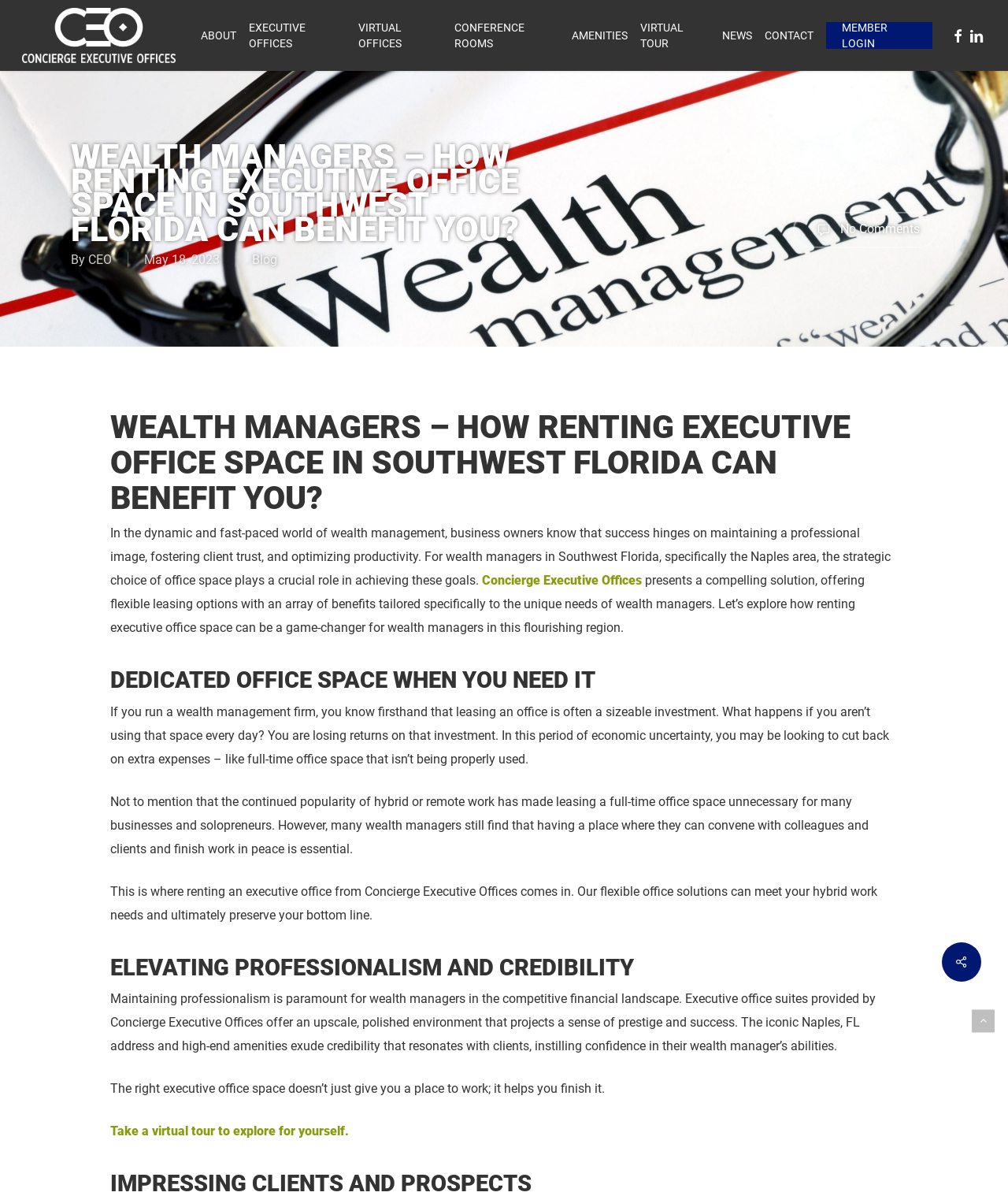Write a detailed summary of the webpage.

This webpage is about Concierge Executive Offices, a provider of executive office space in Southwest Florida, particularly in Naples. The page has a prominent header section with a logo and navigation links to different sections of the website, including "About", "Executive Offices", "Virtual Offices", "Conference Rooms", "Amenities", "Virtual Tour", "News", "Contact", and "Member Login". There are also social media links to Facebook and LinkedIn.

Below the header section, there is a main heading that reads "Wealth Managers – How Renting Executive Office Space in Southwest Florida Can Benefit You?" followed by a subheading with the author's name and date. The main content of the page is divided into three sections.

The first section discusses the importance of maintaining a professional image, fostering client trust, and optimizing productivity for wealth managers in Southwest Florida. It highlights the benefits of renting executive office space from Concierge Executive Offices, which offers flexible leasing options tailored to the unique needs of wealth managers.

The second section is titled "Dedicated Office Space When You Need It" and explains the advantages of renting an executive office from Concierge Executive Offices. It notes that leasing a full-time office space can be a significant investment, and that many wealth managers may not need a full-time office due to the popularity of hybrid or remote work. The section highlights how Concierge Executive Offices' flexible office solutions can meet the hybrid work needs of wealth managers and help preserve their bottom line.

The third section is titled "Elevating Professionalism and Credibility" and emphasizes the importance of maintaining professionalism for wealth managers in the competitive financial landscape. It describes how Concierge Executive Offices' executive office suites offer an upscale, polished environment that projects a sense of prestige and success, which can instill confidence in clients. The section concludes with a call-to-action to take a virtual tour of the office space.